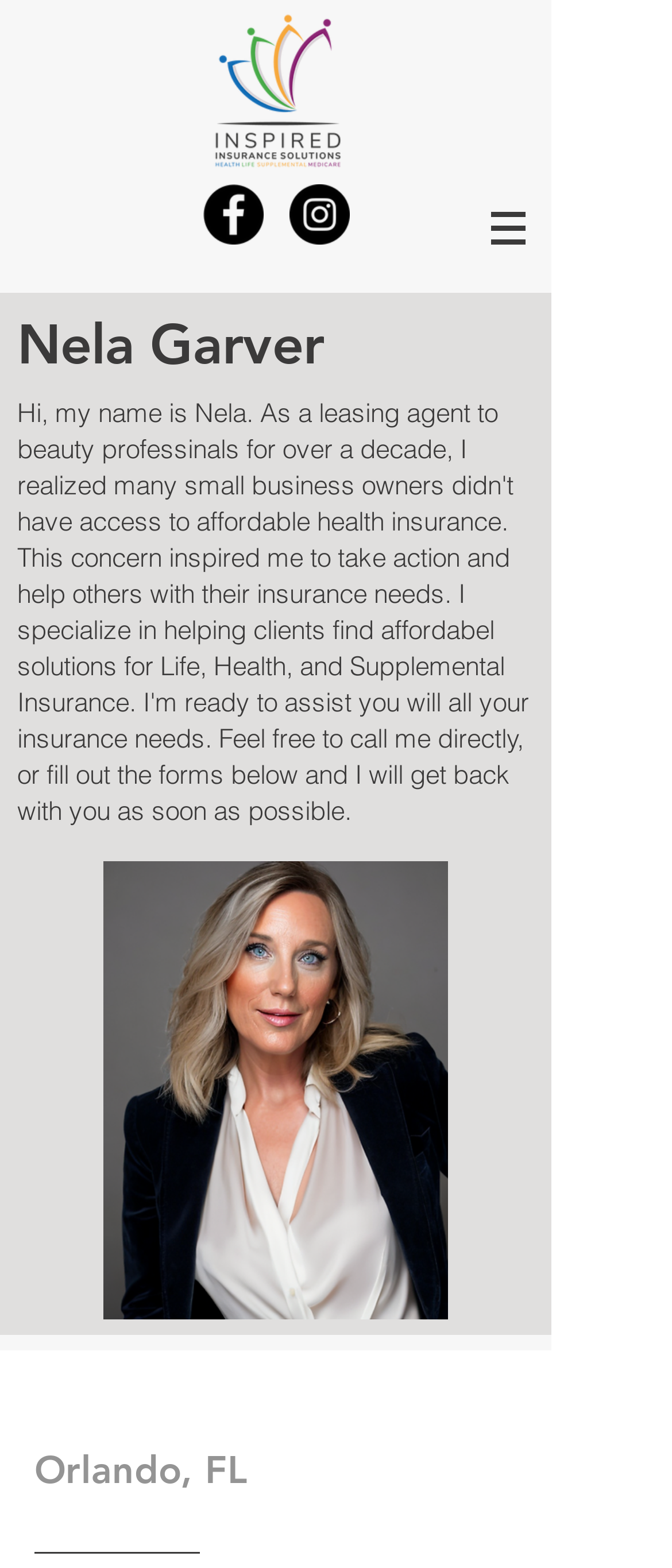What is the logo image filename?
Using the image as a reference, give a one-word or short phrase answer.

IIS_Logo_Vertical_Tagline_WEB.png